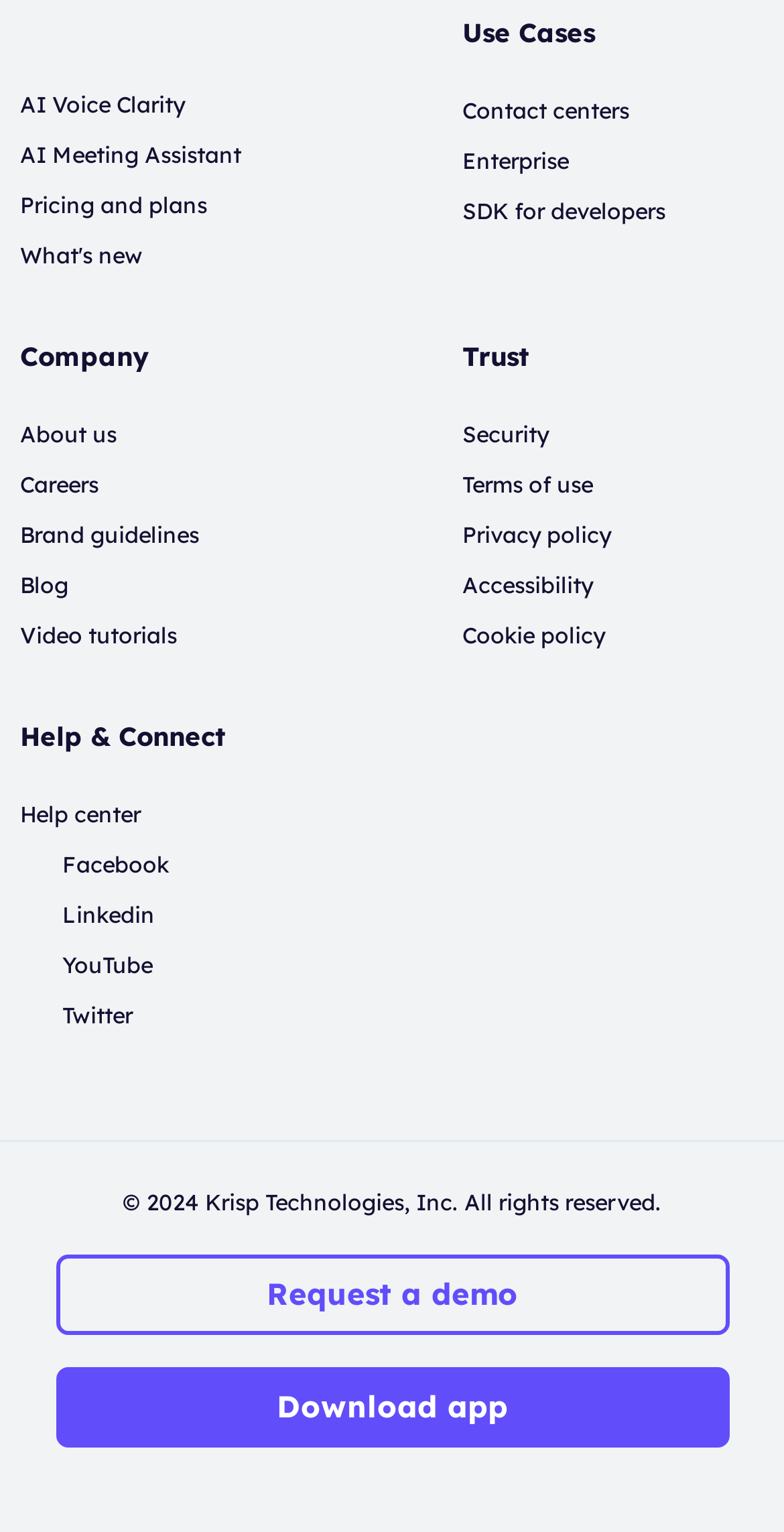Provide the bounding box coordinates for the area that should be clicked to complete the instruction: "Go to Contact centers".

[0.59, 0.063, 0.803, 0.081]